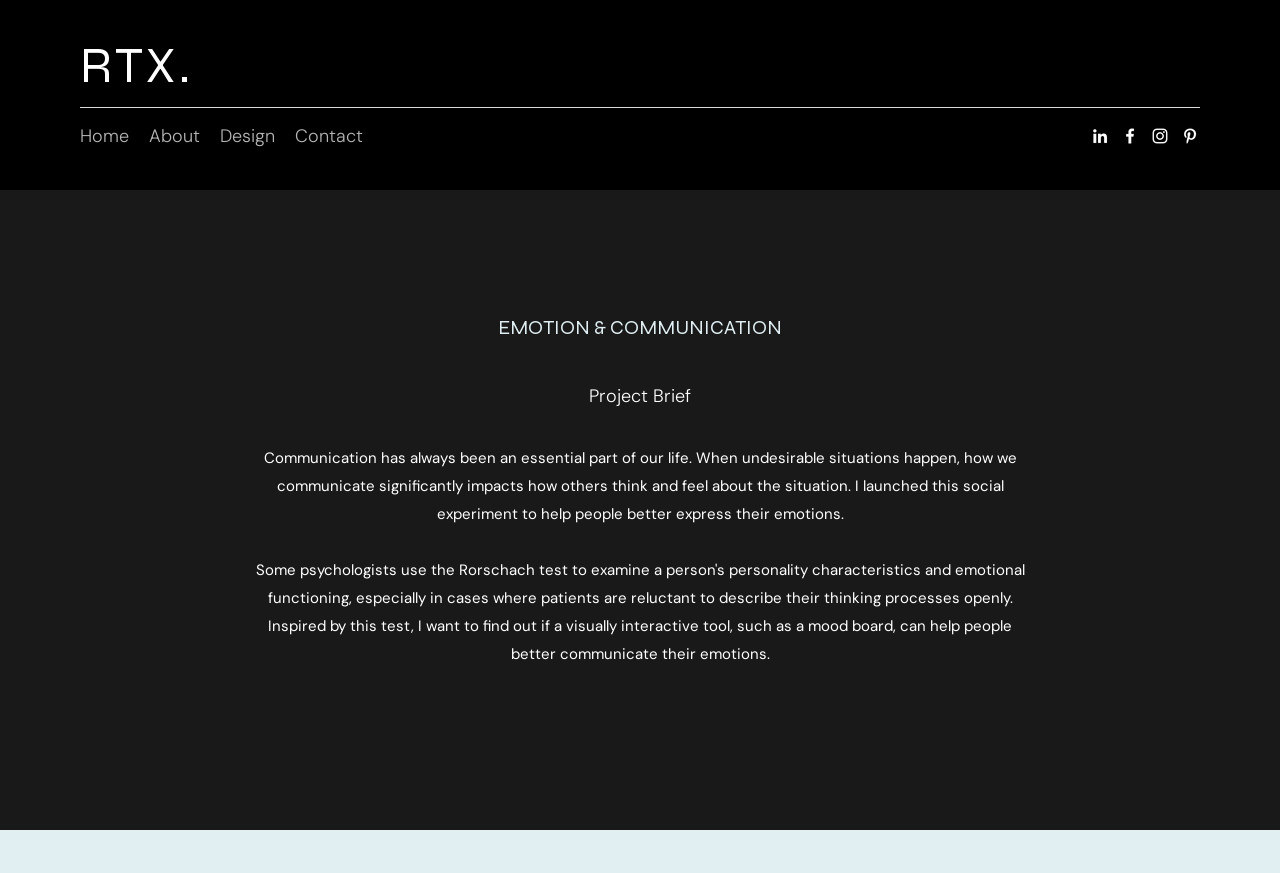Explain the webpage in detail.

The webpage is about Emotion and Communication, with a focus on a social experiment. At the top left, there is a heading "RTX." followed by a navigation menu labeled "Site" that contains four links: "Home", "About", "Design", and "Contact". 

To the right of the navigation menu, there is a social bar with four links to social media platforms: LinkedIn, Facebook, Instagram, and Pinterest, each accompanied by its respective icon. 

Below the navigation menu, there is a prominent heading "EMOTION & COMMUNICATION" that spans most of the width of the page. 

Underneath the heading, there is a brief description of the project, with a title "Project Brief" and a paragraph of text that explains the importance of communication in undesirable situations and the purpose of the social experiment.